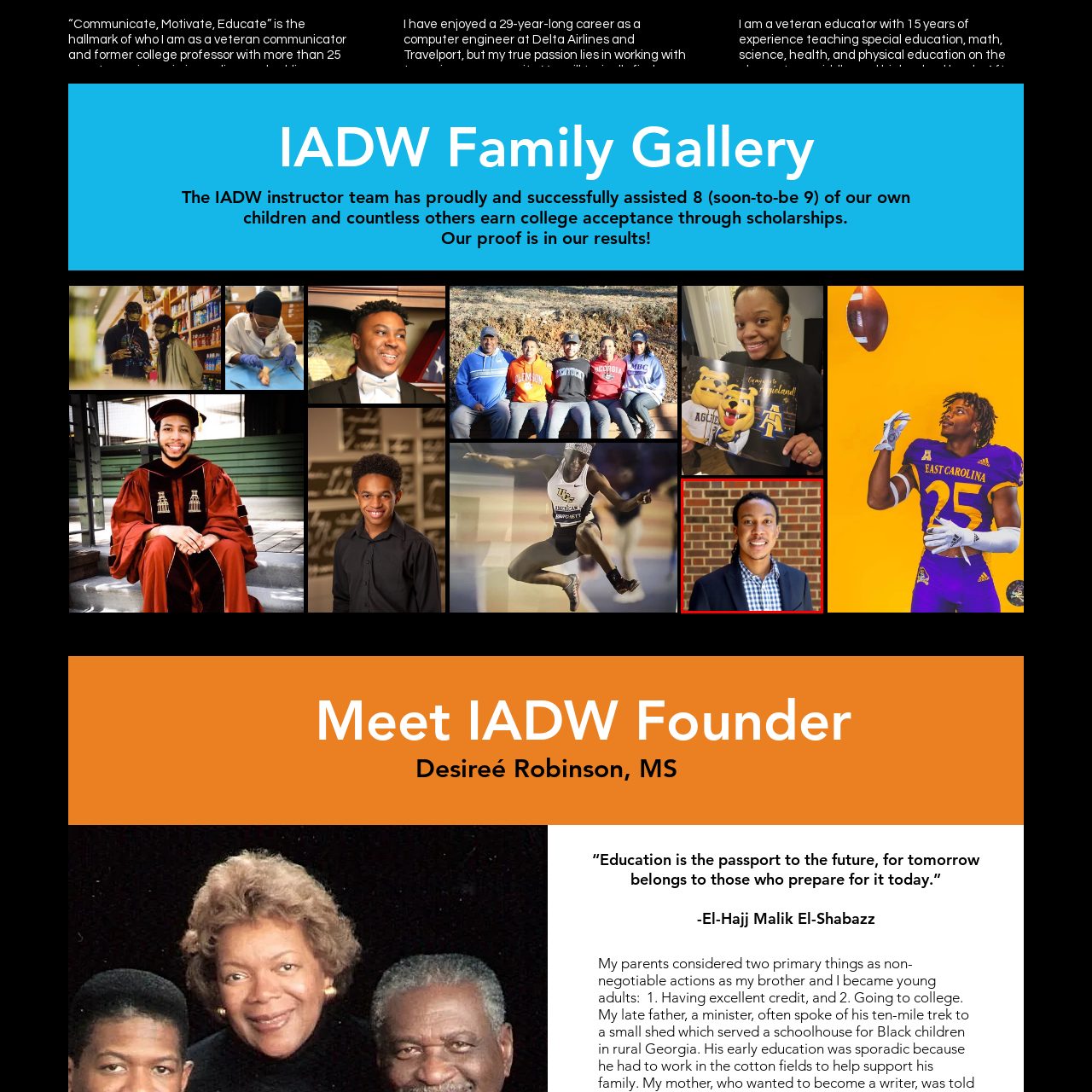Look at the image within the red outlined box, What is the purpose of the IADW community? Provide a one-word or brief phrase answer.

Mentorship and educational growth